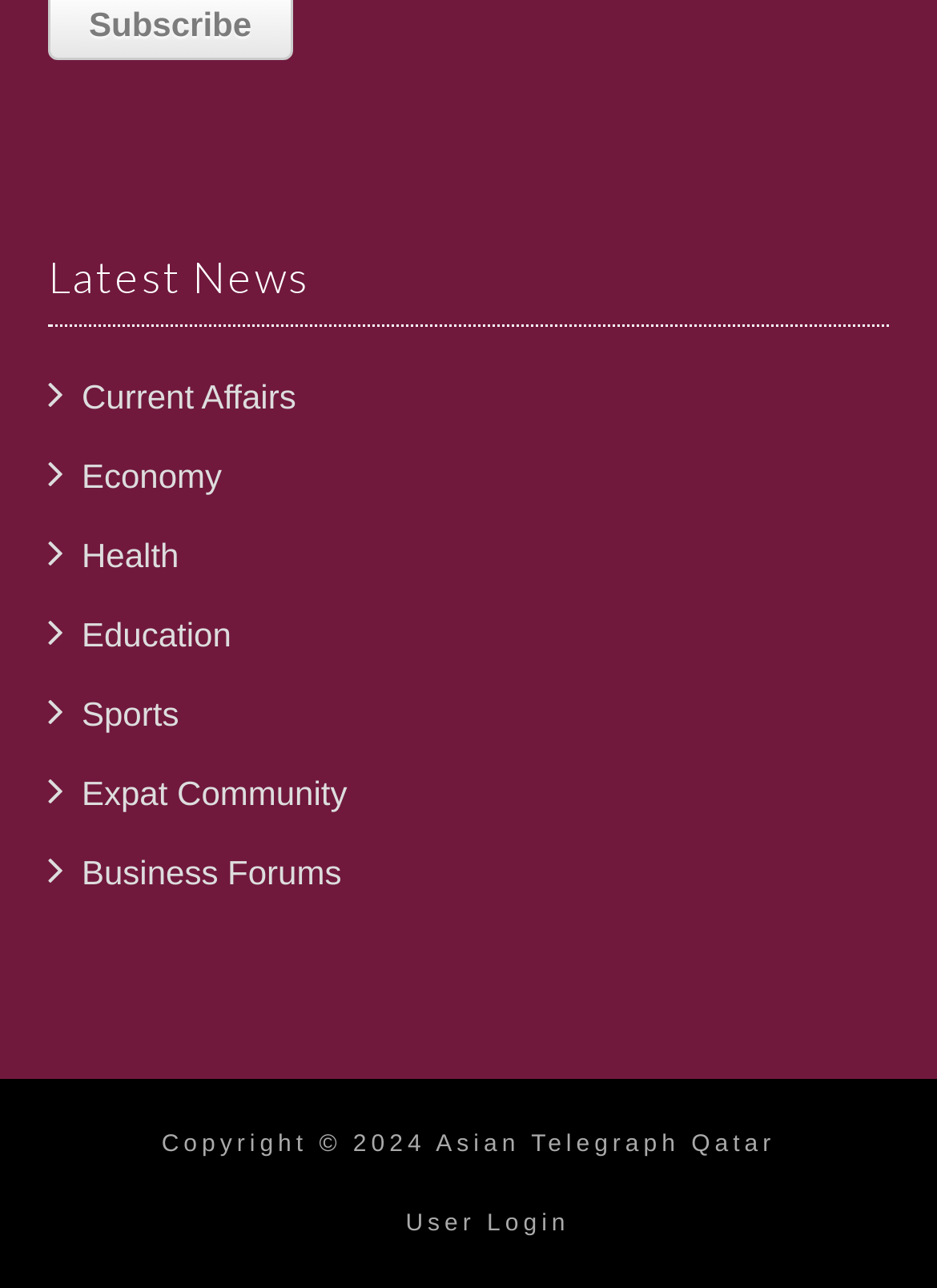Please identify the bounding box coordinates of the element's region that needs to be clicked to fulfill the following instruction: "login as user". The bounding box coordinates should consist of four float numbers between 0 and 1, i.e., [left, top, right, bottom].

[0.433, 0.941, 0.608, 0.961]